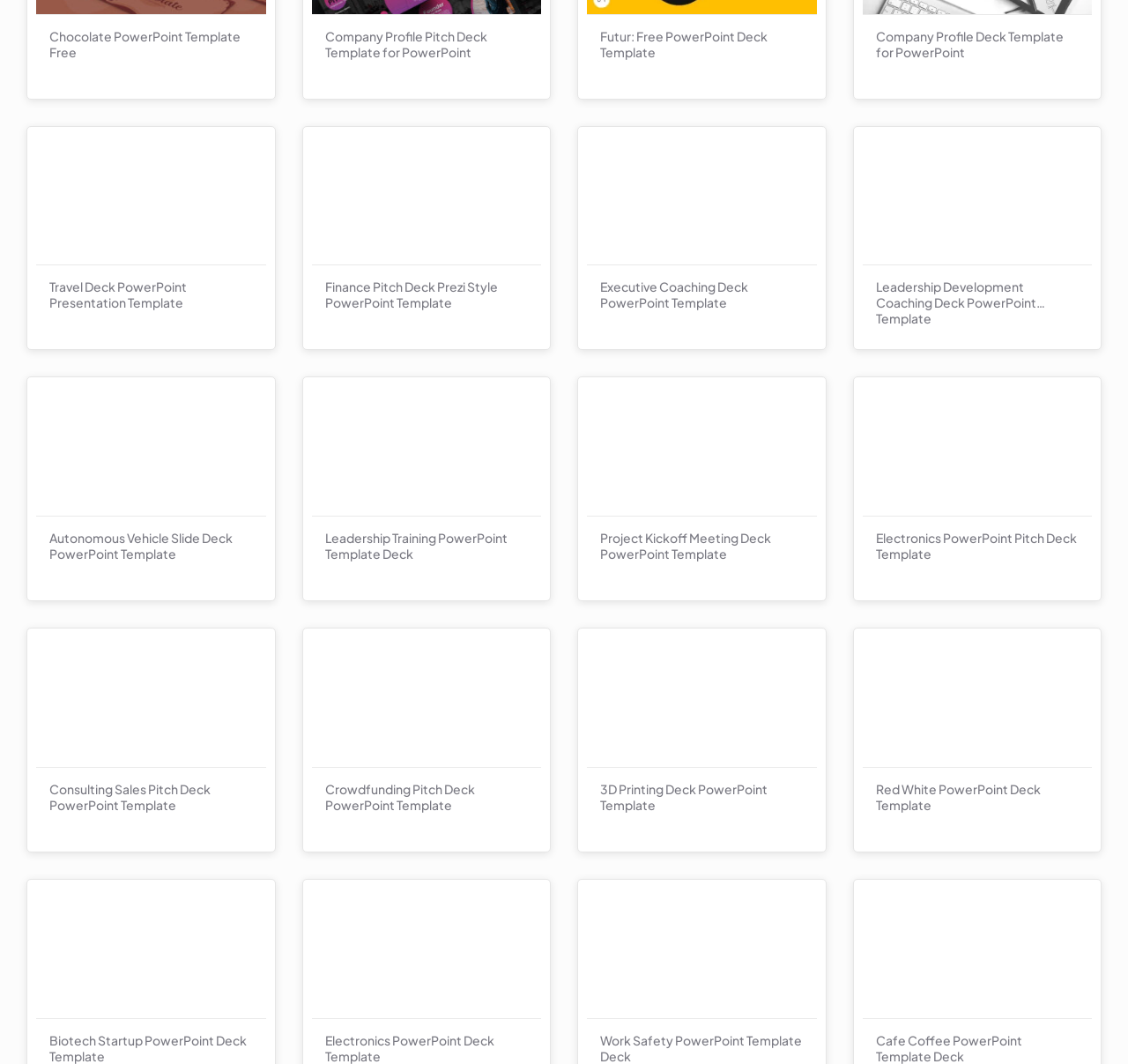Provide the bounding box coordinates of the UI element that matches the description: "Blog".

None